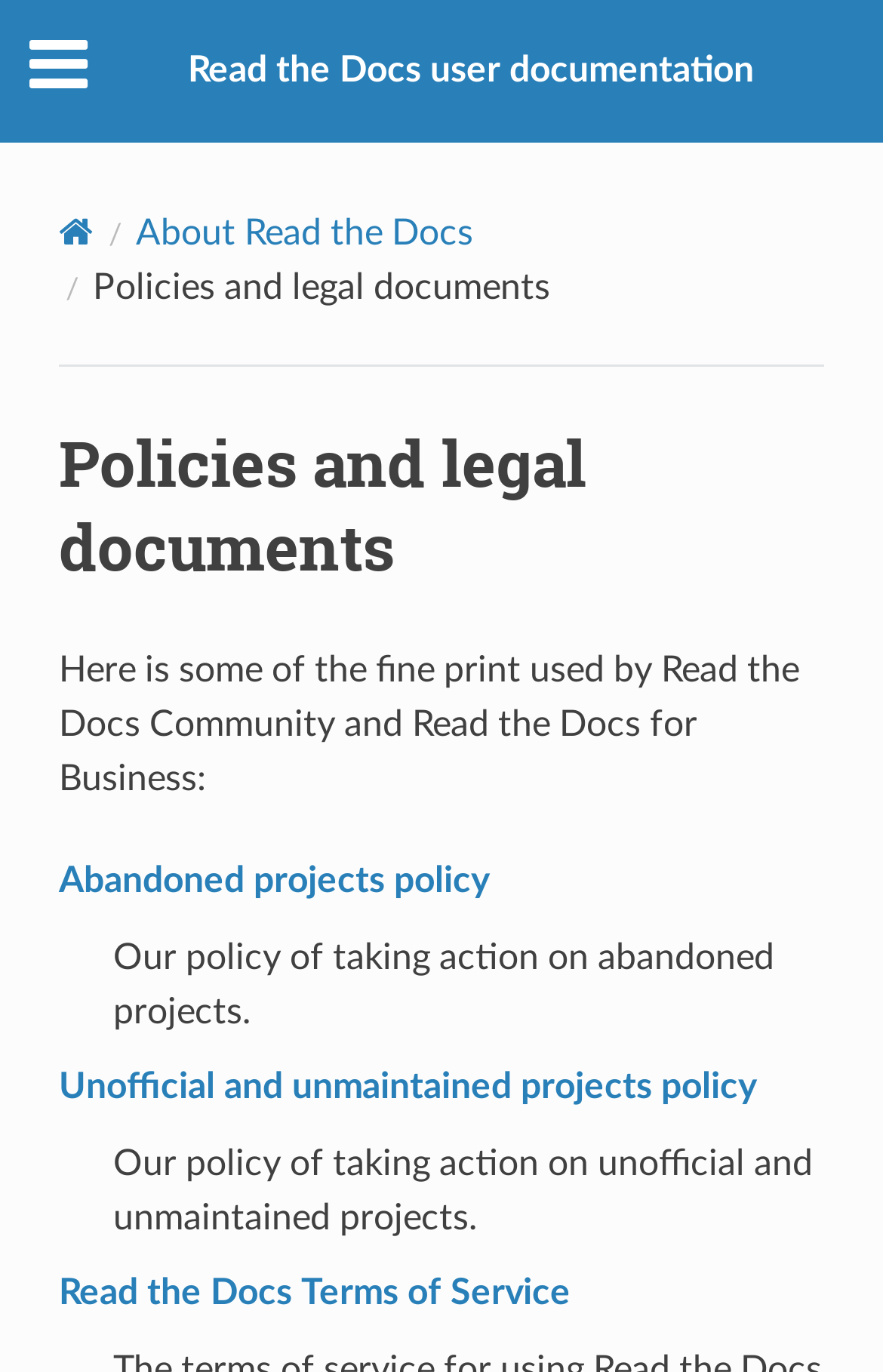Generate a detailed explanation of the webpage's features and information.

The webpage is a documentation page for Read the Docs, specifically focusing on policies and legal documents. At the top, there is a mobile navigation menu that spans the entire width of the page. Below it, there is a page navigation section that takes up most of the width, containing links to "Home" and "About Read the Docs" on the left, and a heading "Policies and legal documents" on the right.

The main content of the page is divided into sections, each with a term and a description. The first section has a term "Abandoned projects policy" and a description "Our policy of taking action on abandoned projects." The second section has a term "Unofficial and unmaintained projects policy" and a description "Our policy of taking action on unofficial and unmaintained projects." The third section has a term "Read the Docs Terms of Service" with no description provided.

There are a total of 3 links to specific policies, and 2 links to other pages on the top navigation menu. The page has a clean and organized structure, making it easy to navigate and find the desired information.